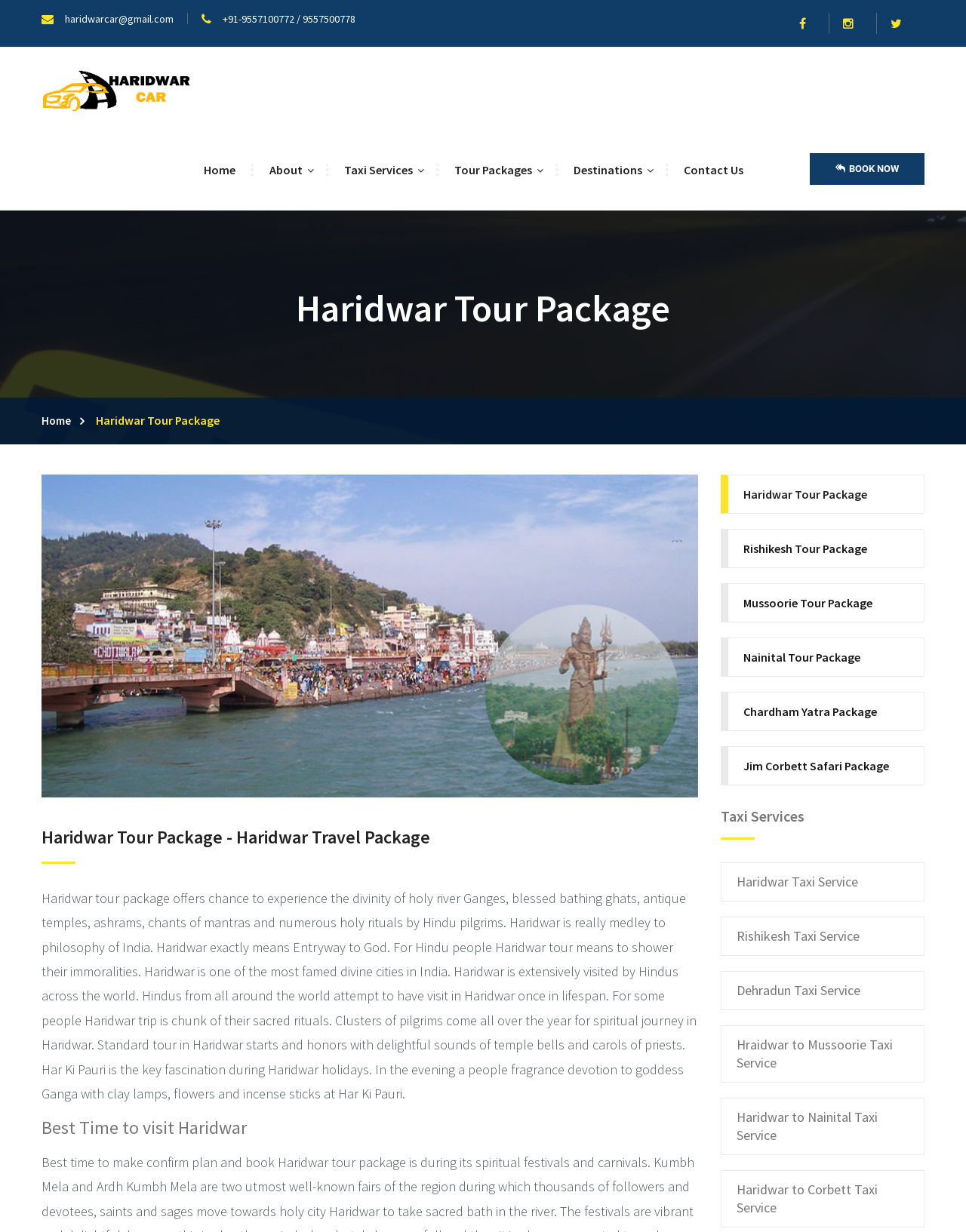Please examine the image and answer the question with a detailed explanation:
What is the contact email?

I found the contact email by looking at the top section of the webpage, where the email address 'haridwarcar@gmail.com' is displayed as a static text element.